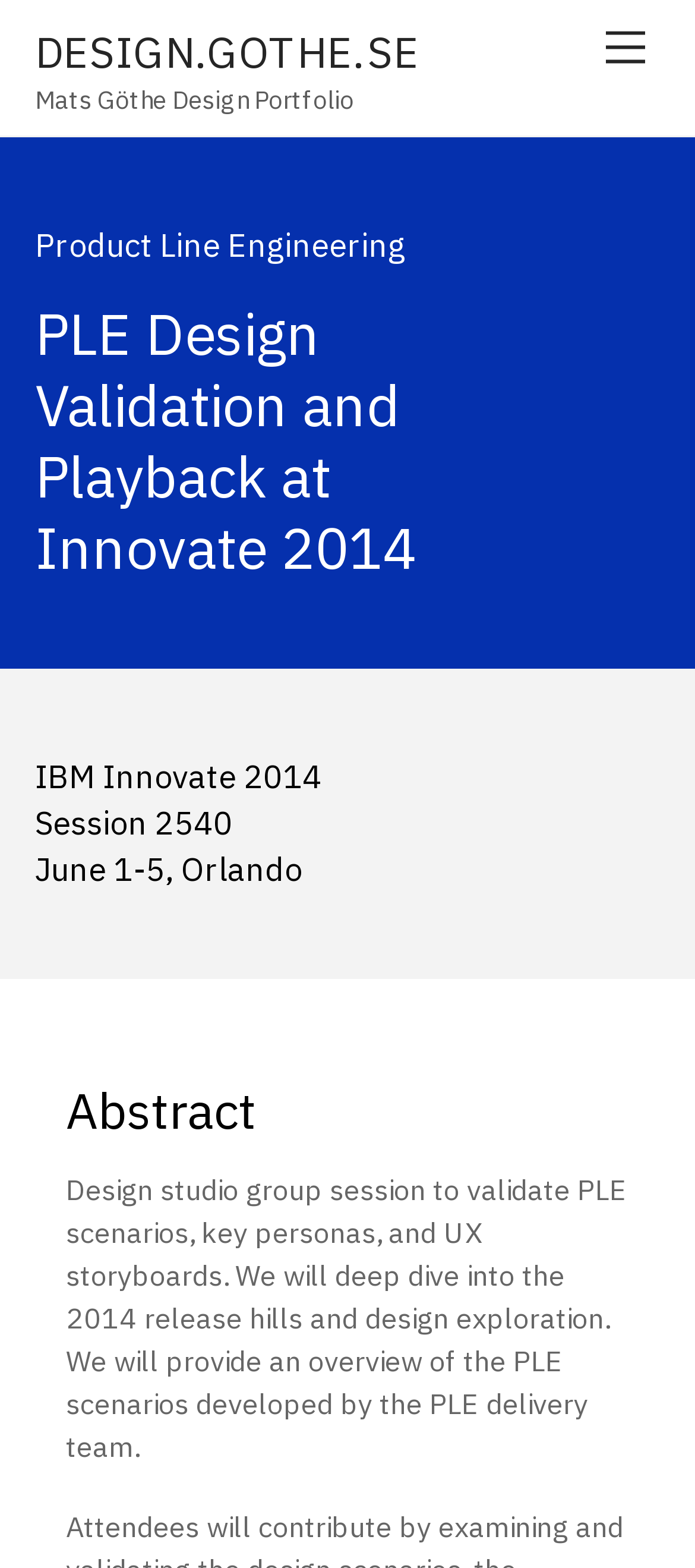Offer a thorough description of the webpage.

The webpage is about PLE Design Validation and Playback at Innovate 2014, which is part of Mats Göthe's Design Portfolio. At the top right corner, there is a link to the menu. On the top left, there is a link to the website DESIGN.GOTHE.SE, followed by a title "Mats Göthe Design Portfolio". Below the title, there are several lines of text that provide details about the event, including "Product Line Engineering", "PLE Design Validation and Playback at Innovate 2014", "IBM Innovate 2014", "Session 2540", and "June 1-5, Orlando". 

Further down, there is a heading "Abstract" that precedes a paragraph of text. This paragraph describes a design studio group session that aims to validate PLE scenarios, key personas, and UX storyboards, and provides an overview of the PLE scenarios developed by the PLE delivery team.